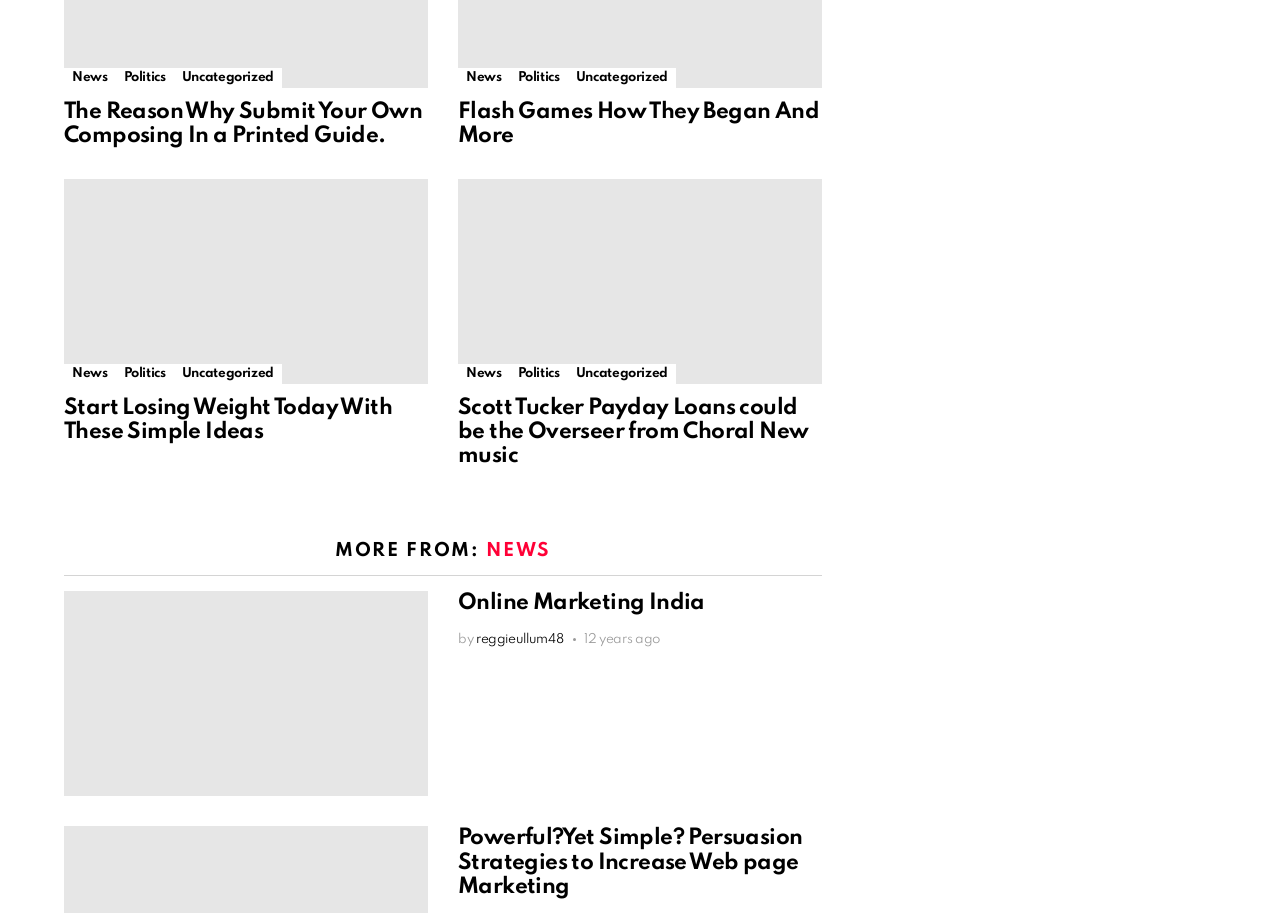Given the element description "title="Online Marketing India"" in the screenshot, predict the bounding box coordinates of that UI element.

[0.05, 0.648, 0.334, 0.872]